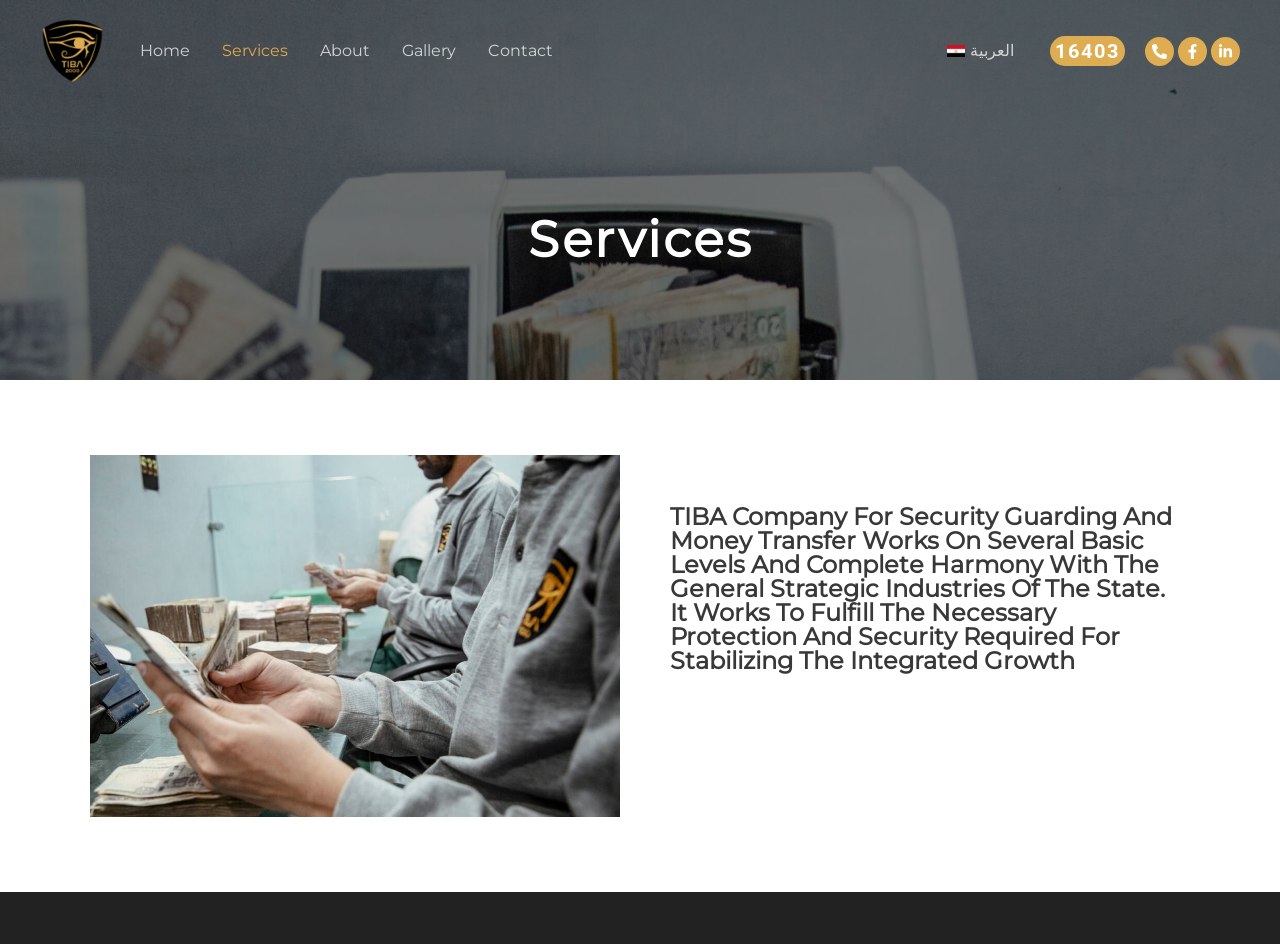Answer this question using a single word or a brief phrase:
What is the name of the company?

TIBA 2000